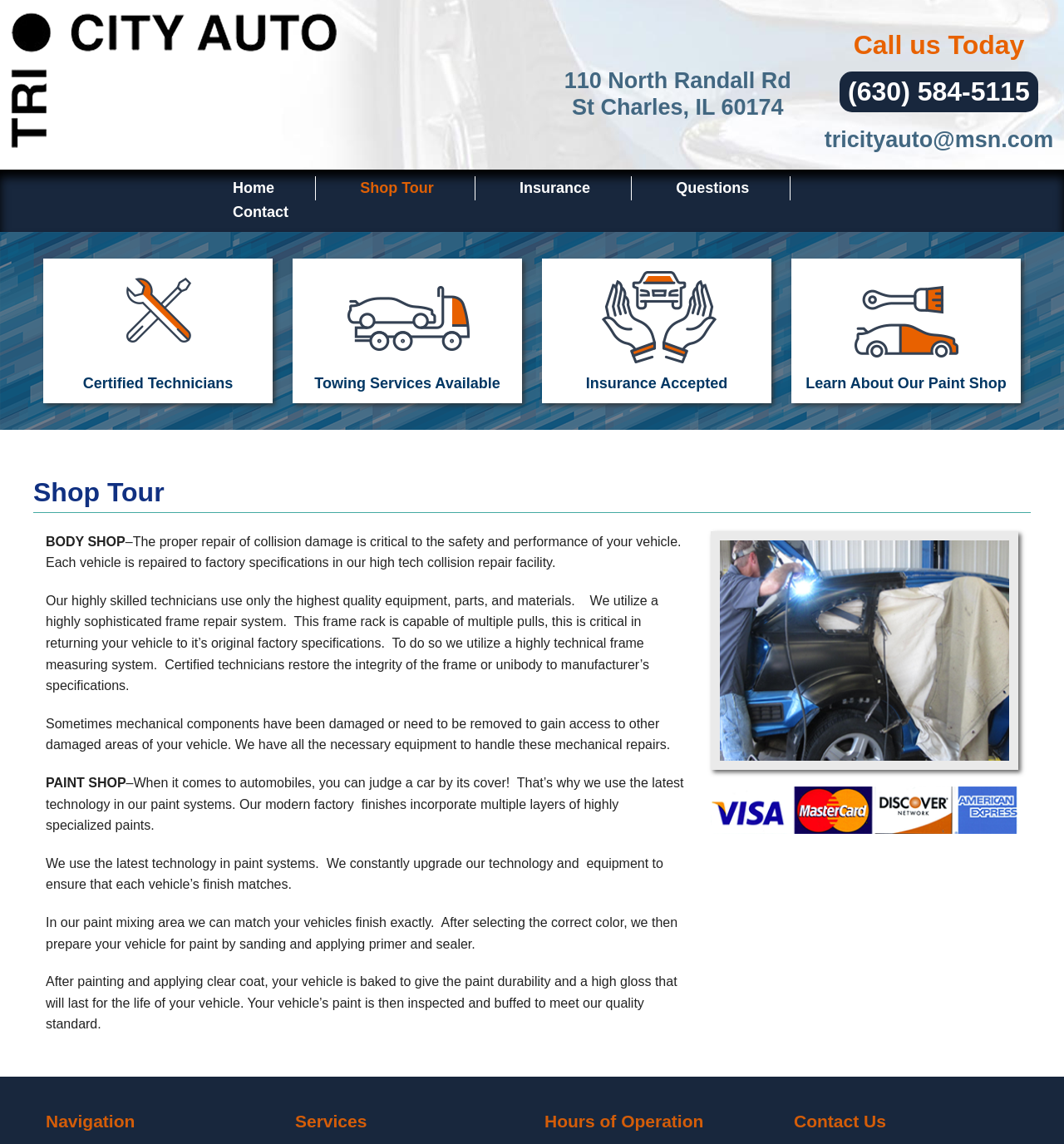Using the element description: "Towing Services Available", determine the bounding box coordinates. The coordinates should be in the format [left, top, right, bottom], with values between 0 and 1.

[0.275, 0.226, 0.491, 0.347]